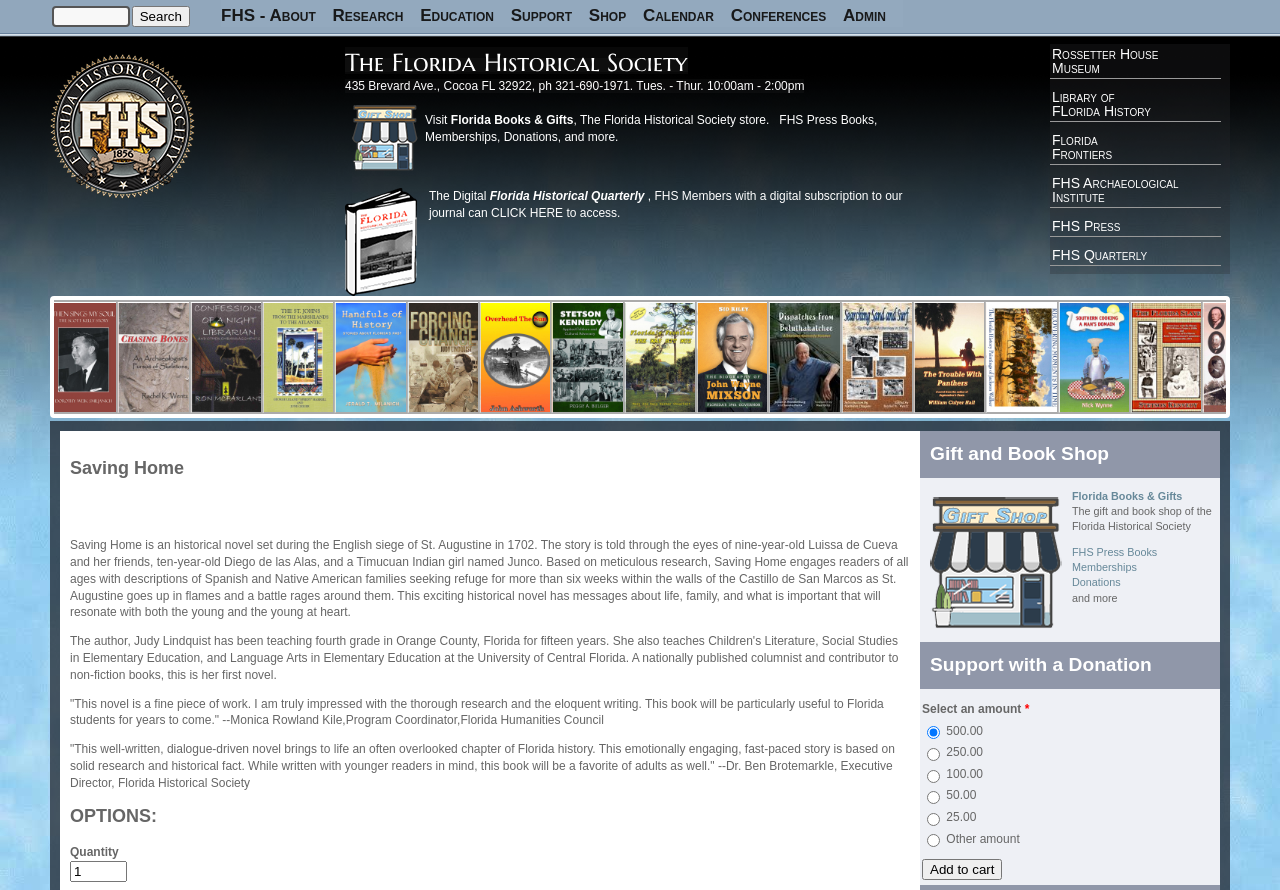What is the name of the novel being described?
Using the details from the image, give an elaborate explanation to answer the question.

I found the answer by looking at the heading element that contains the title of the novel, which is located in the main content area of the webpage.